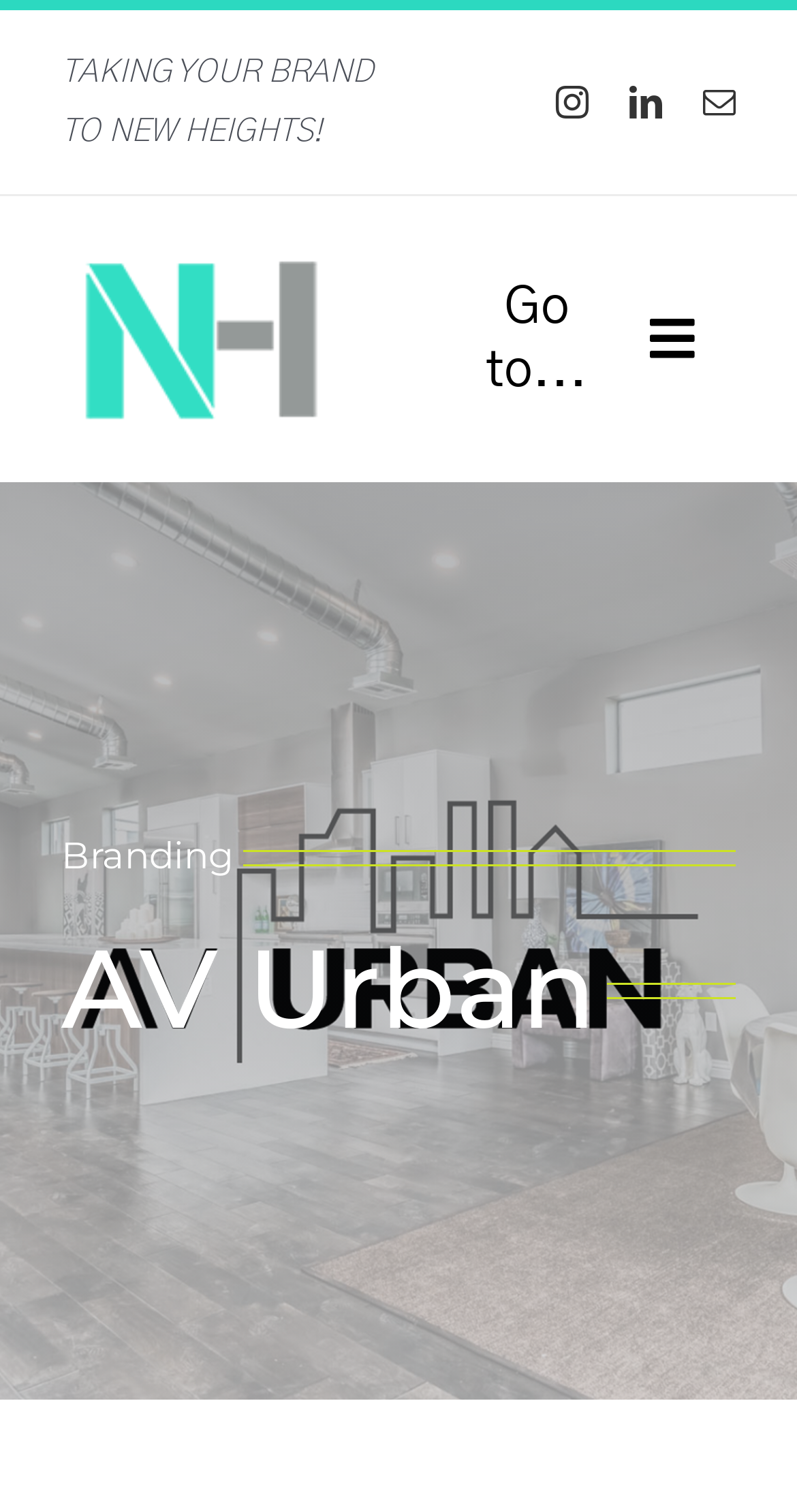What is the tagline of the company?
We need a detailed and meticulous answer to the question.

The tagline of the company can be found in the static text element located at the top of the webpage, which is a prominent position indicating its importance and relevance to the company's brand identity.